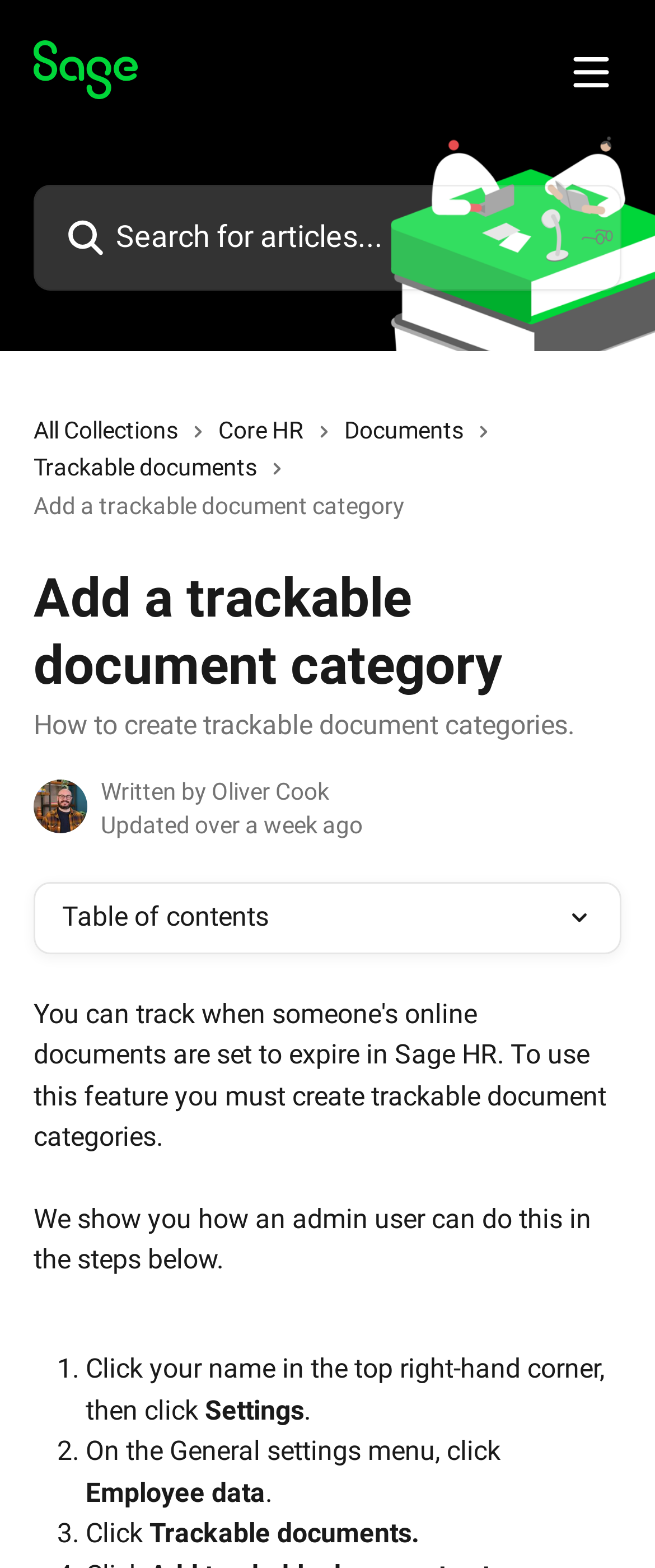Find the coordinates for the bounding box of the element with this description: "aria-label="Open menu"".

[0.856, 0.033, 0.949, 0.059]